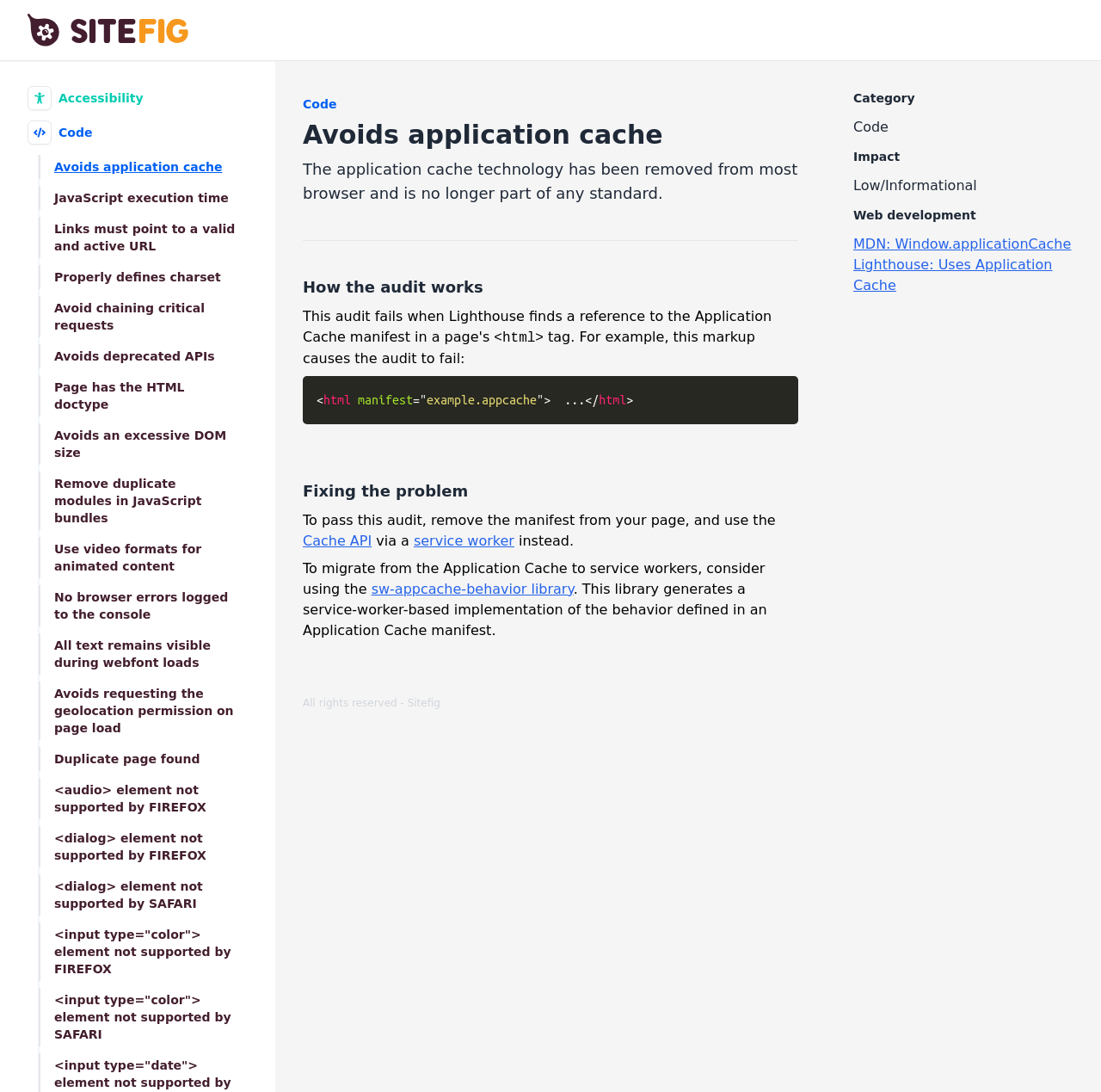Provide the bounding box coordinates for the UI element that is described by this text: "Avoid chaining critical requests". The coordinates should be in the form of four float numbers between 0 and 1: [left, top, right, bottom].

[0.035, 0.271, 0.216, 0.309]